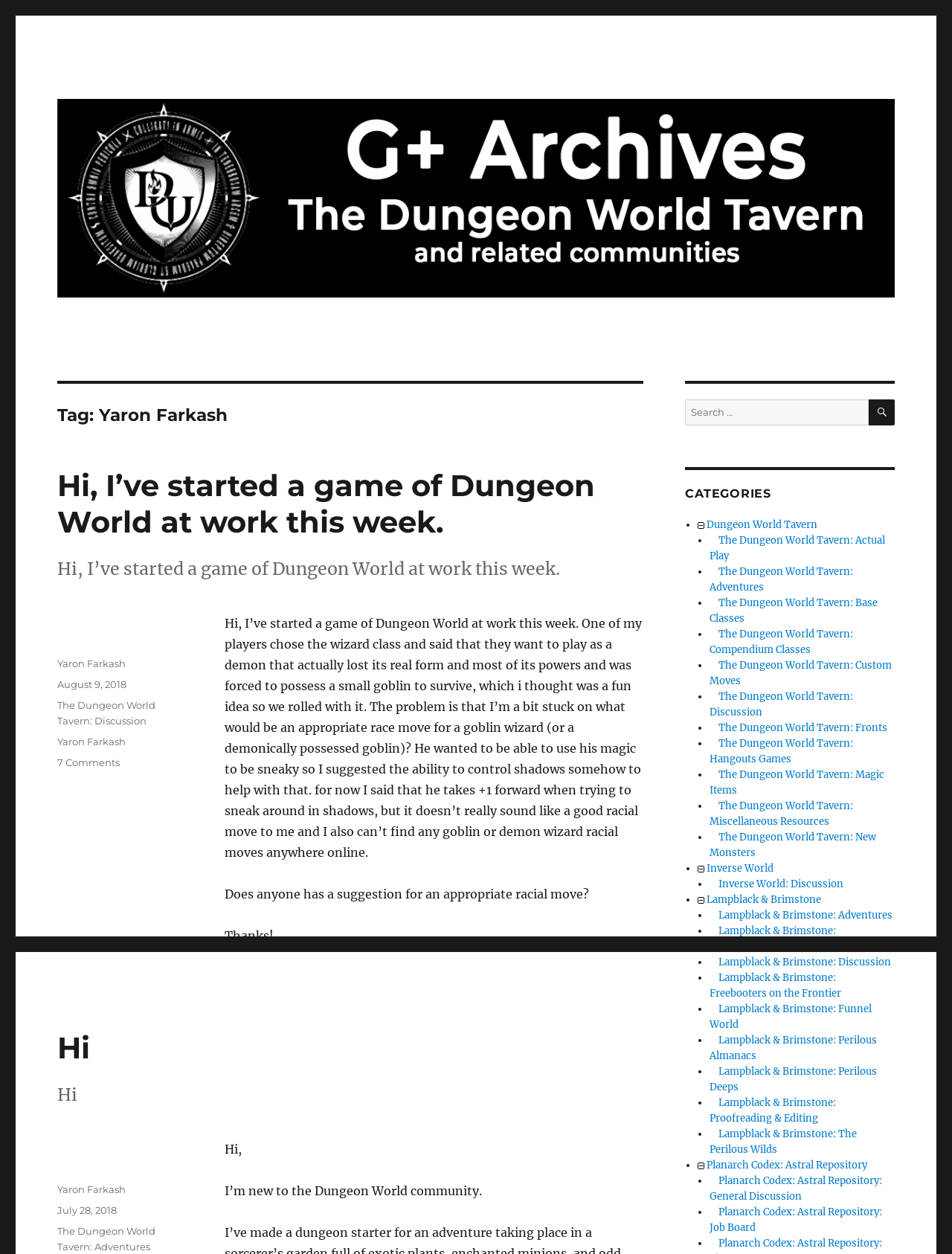Specify the bounding box coordinates for the region that must be clicked to perform the given instruction: "Read the post about starting a game of Dungeon World".

[0.06, 0.373, 0.676, 0.431]